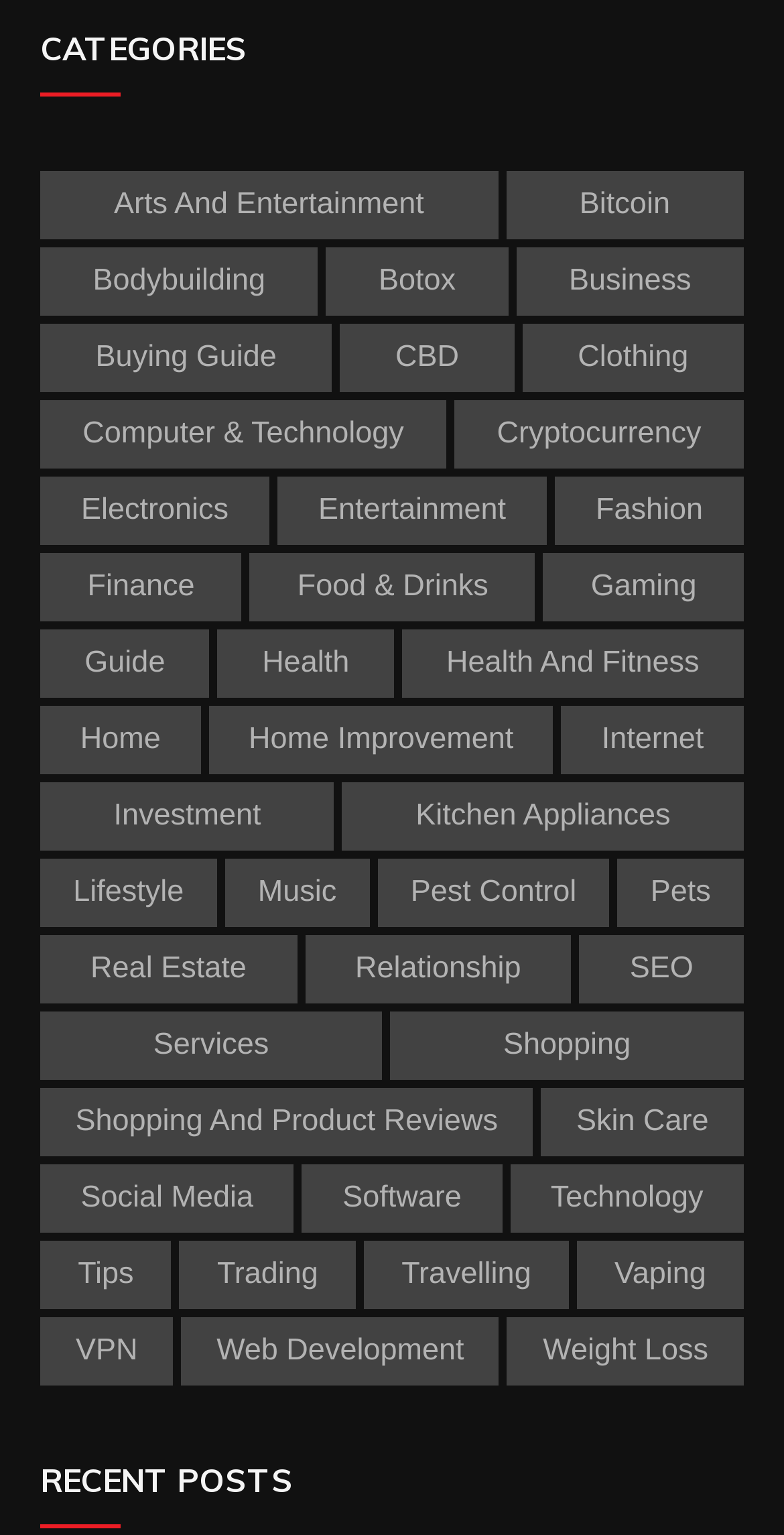Find the bounding box coordinates for the area that should be clicked to accomplish the instruction: "Click on Arts and Entertainment category".

[0.051, 0.111, 0.635, 0.156]